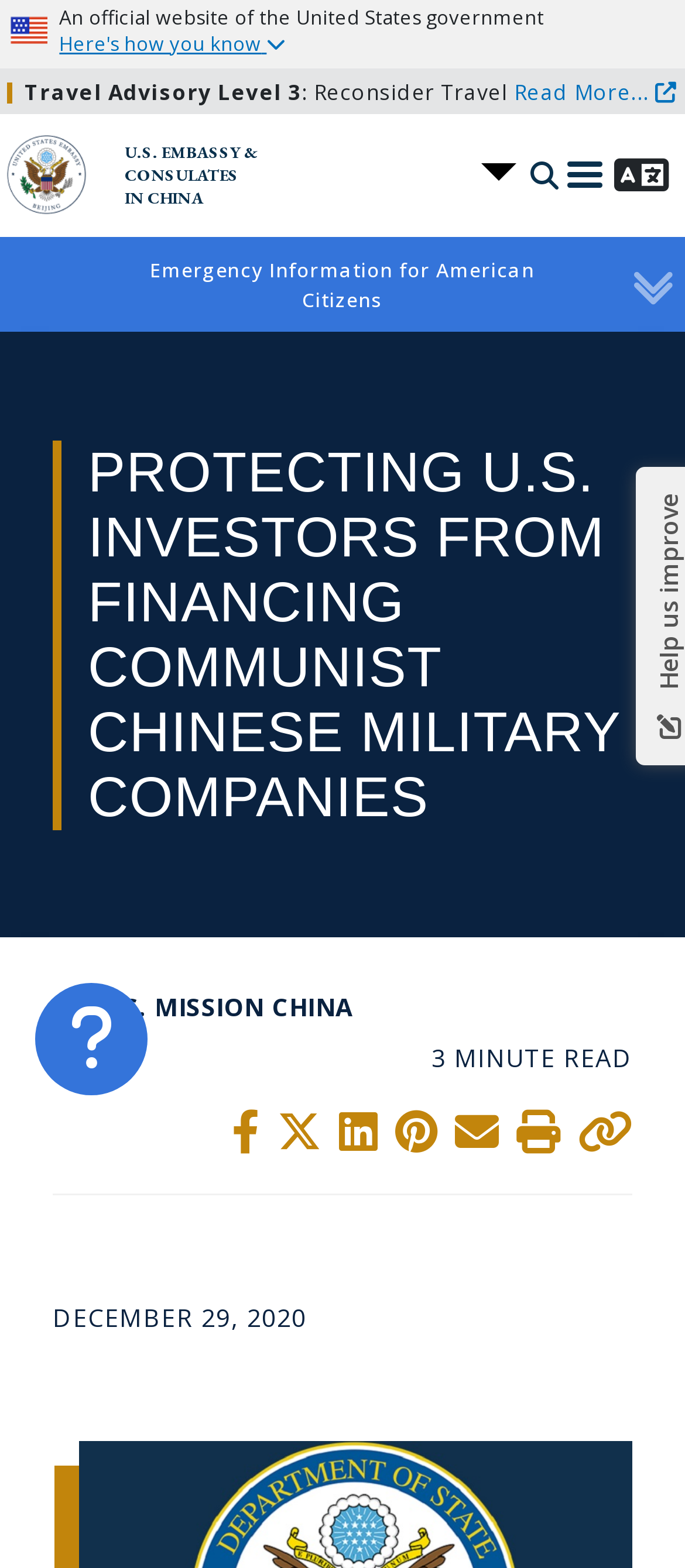Kindly respond to the following question with a single word or a brief phrase: 
What is the purpose of the official website?

U.S. government